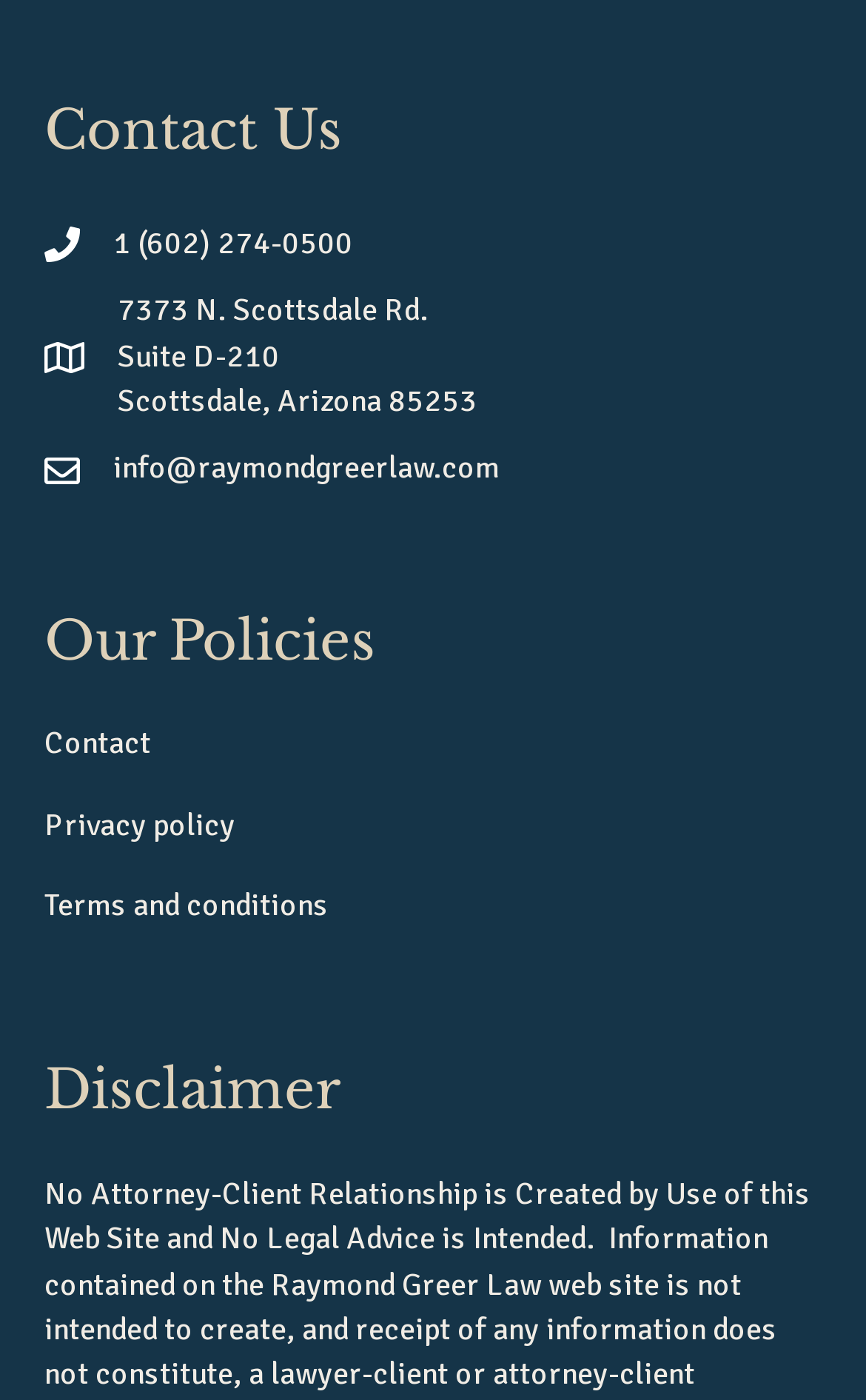Kindly respond to the following question with a single word or a brief phrase: 
What is the address of the law office?

7373 N. Scottsdale Rd. Suite D-210 Scottsdale, Arizona 85253